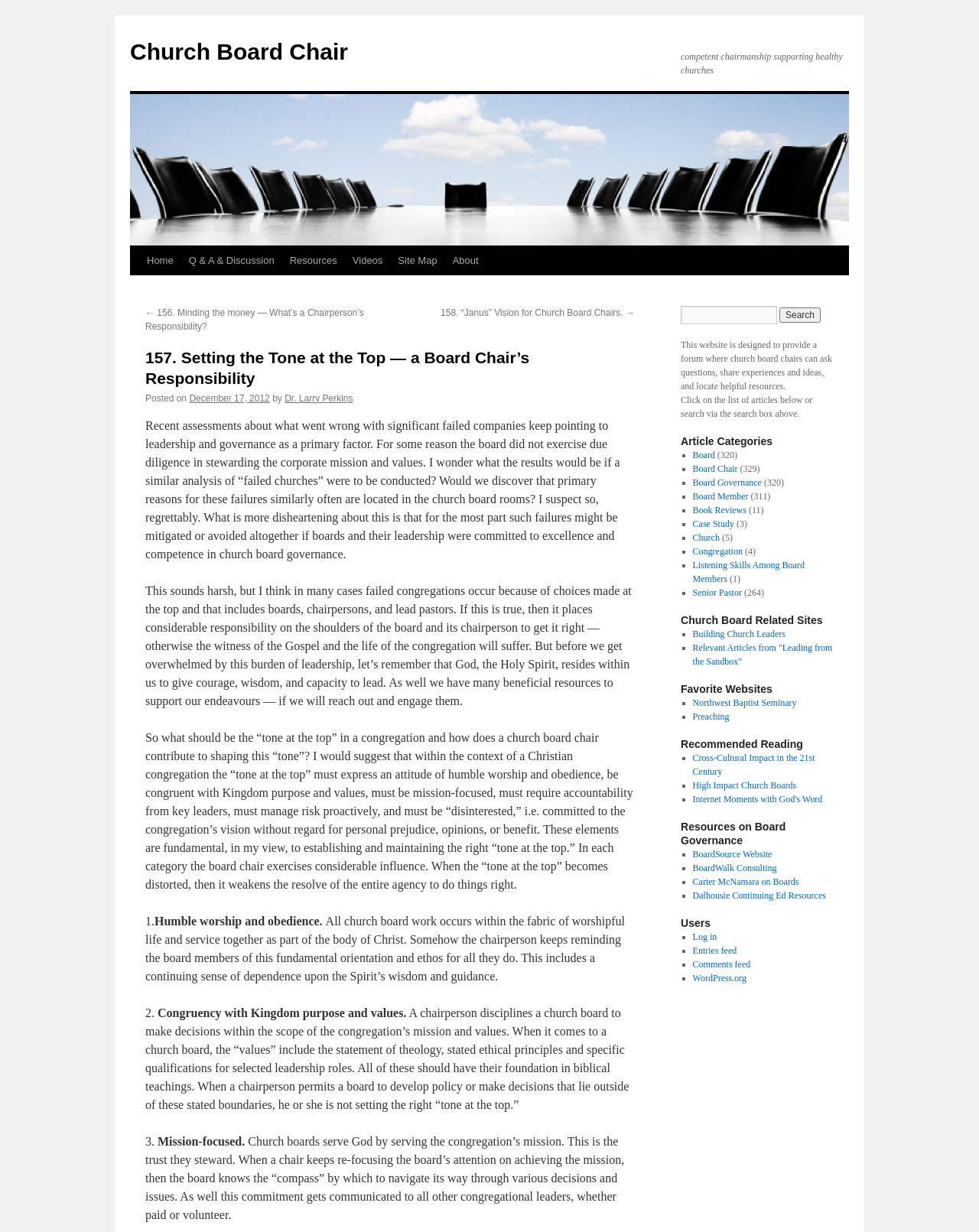Who is the author of the latest article?
Using the image, respond with a single word or phrase.

Dr. Larry Perkins